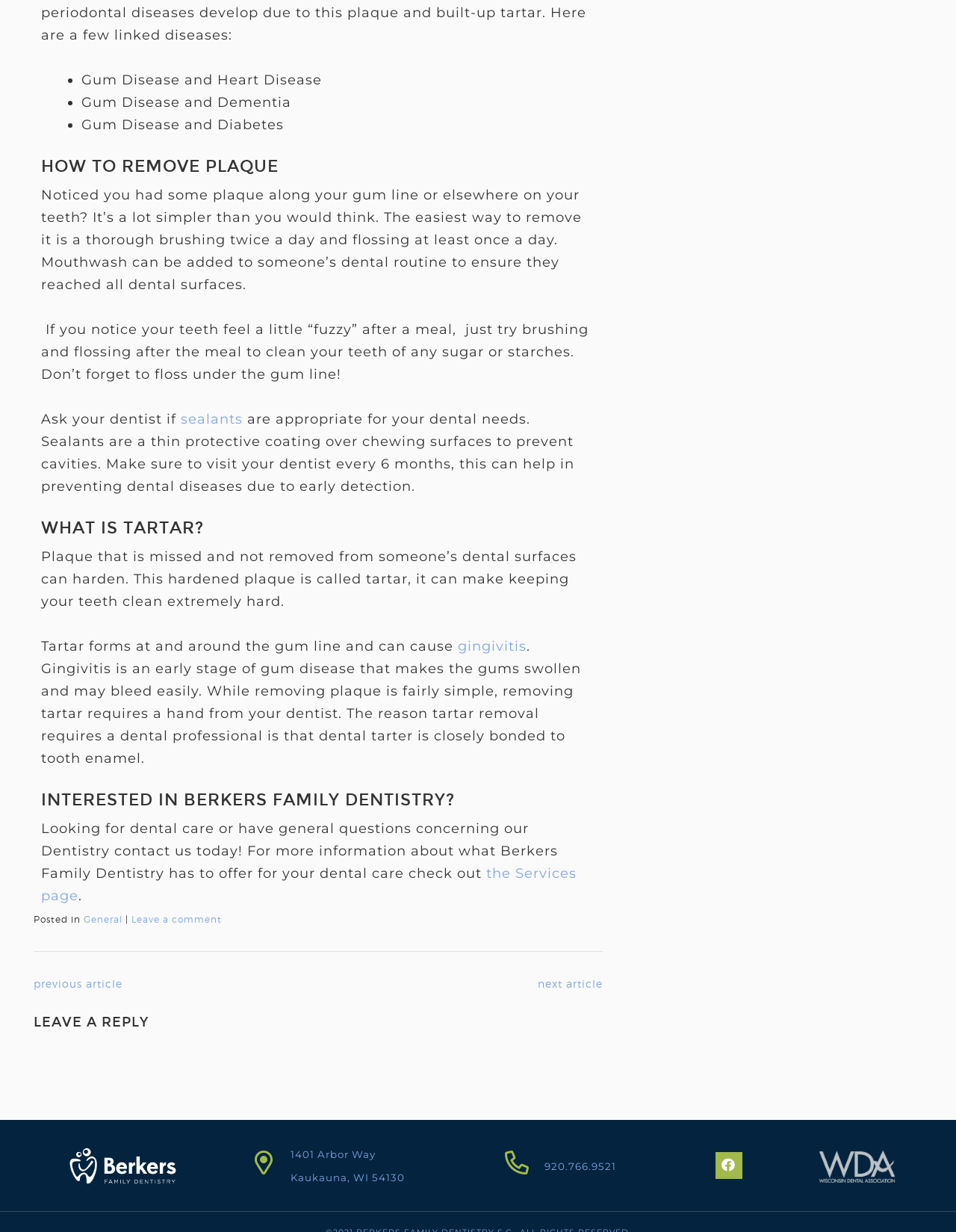What is the purpose of sealants?
Give a detailed and exhaustive answer to the question.

The webpage mentions that sealants are a thin protective coating over chewing surfaces to prevent cavities, as stated in the section 'HOW TO REMOVE PLAQUE'.